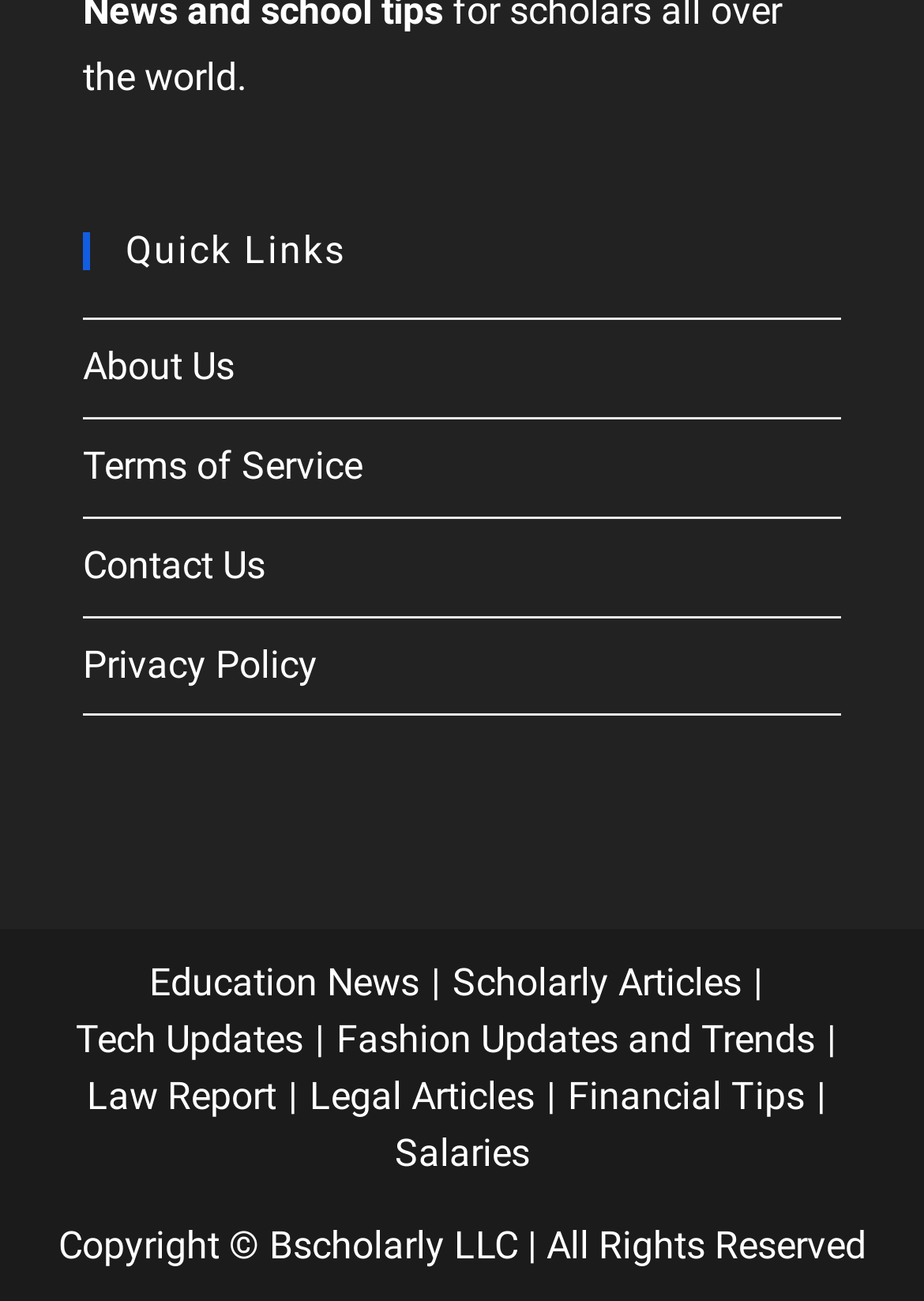Give a concise answer using only one word or phrase for this question:
What is the topic of the link 'Fashion Updates and Trends'?

Fashion